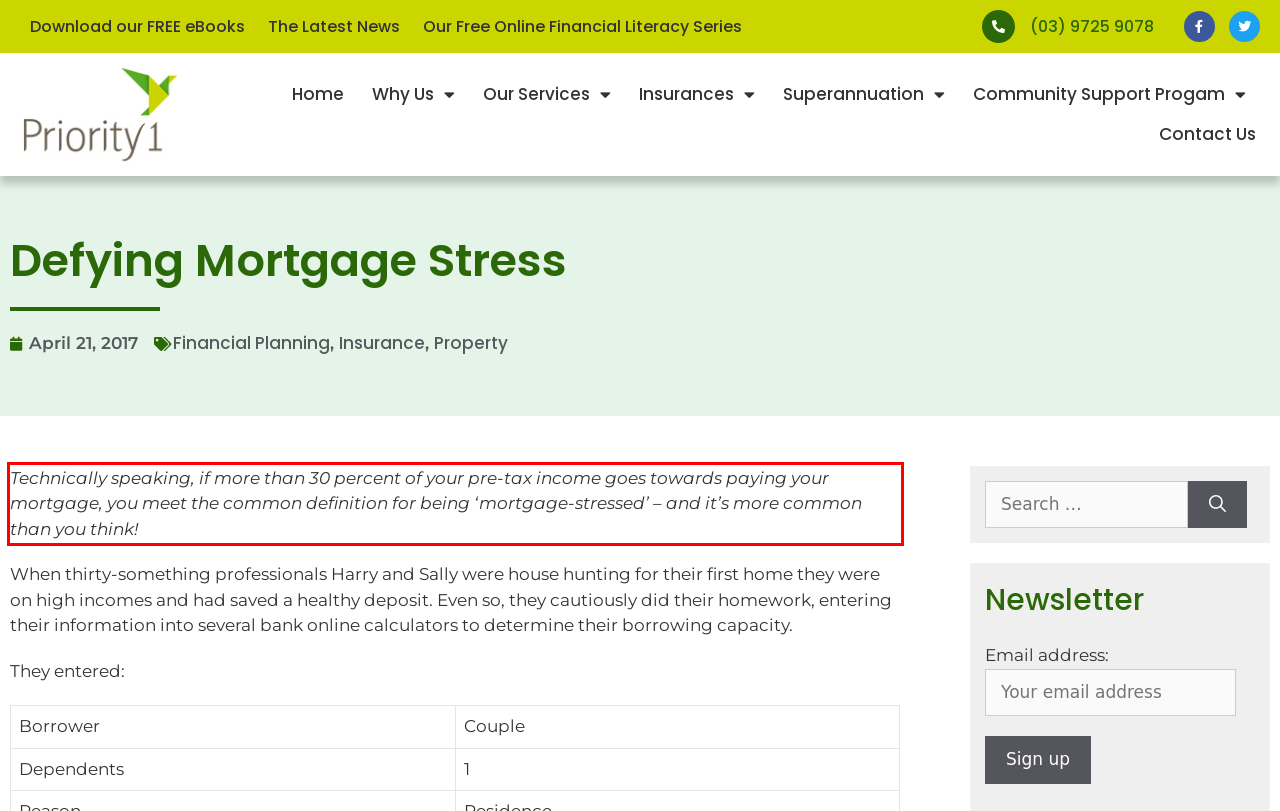Please extract the text content within the red bounding box on the webpage screenshot using OCR.

Technically speaking, if more than 30 percent of your pre-tax income goes towards paying your mortgage, you meet the common definition for being ‘mortgage-stressed’ – and it’s more common than you think!